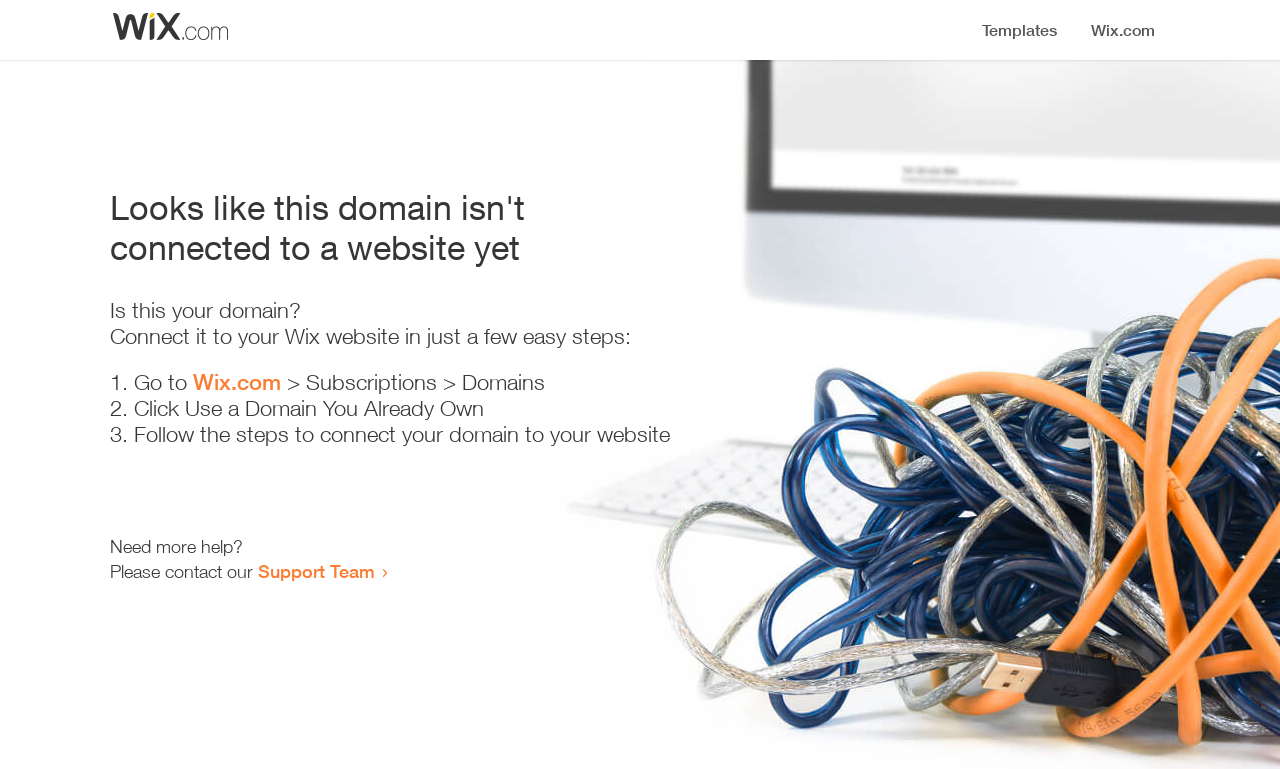What is the status of the domain?
Please ensure your answer to the question is detailed and covers all necessary aspects.

The webpage displays a heading 'Looks like this domain isn't connected to a website yet', indicating that the domain is not connected to a website.